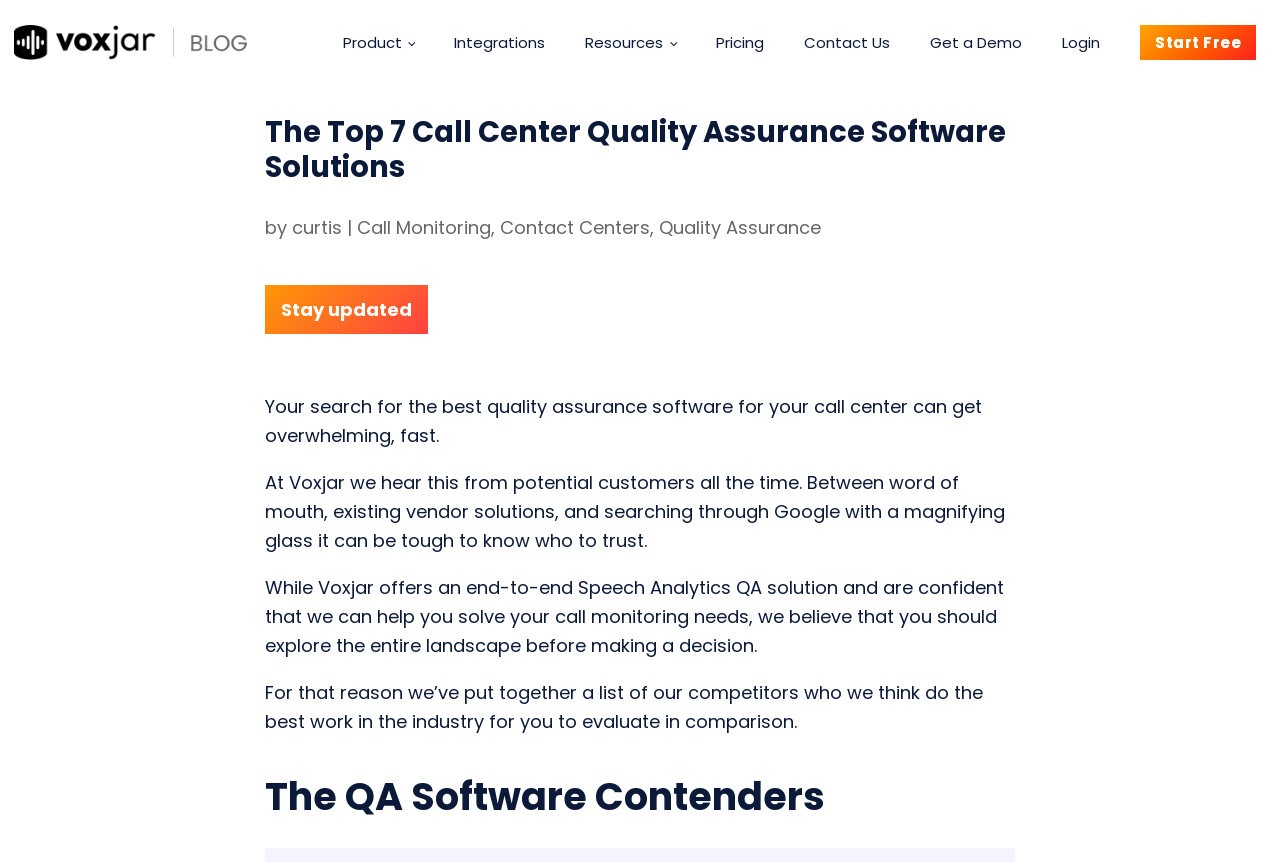Respond with a single word or short phrase to the following question: 
What is the name of the company offering QA solutions?

Voxjar